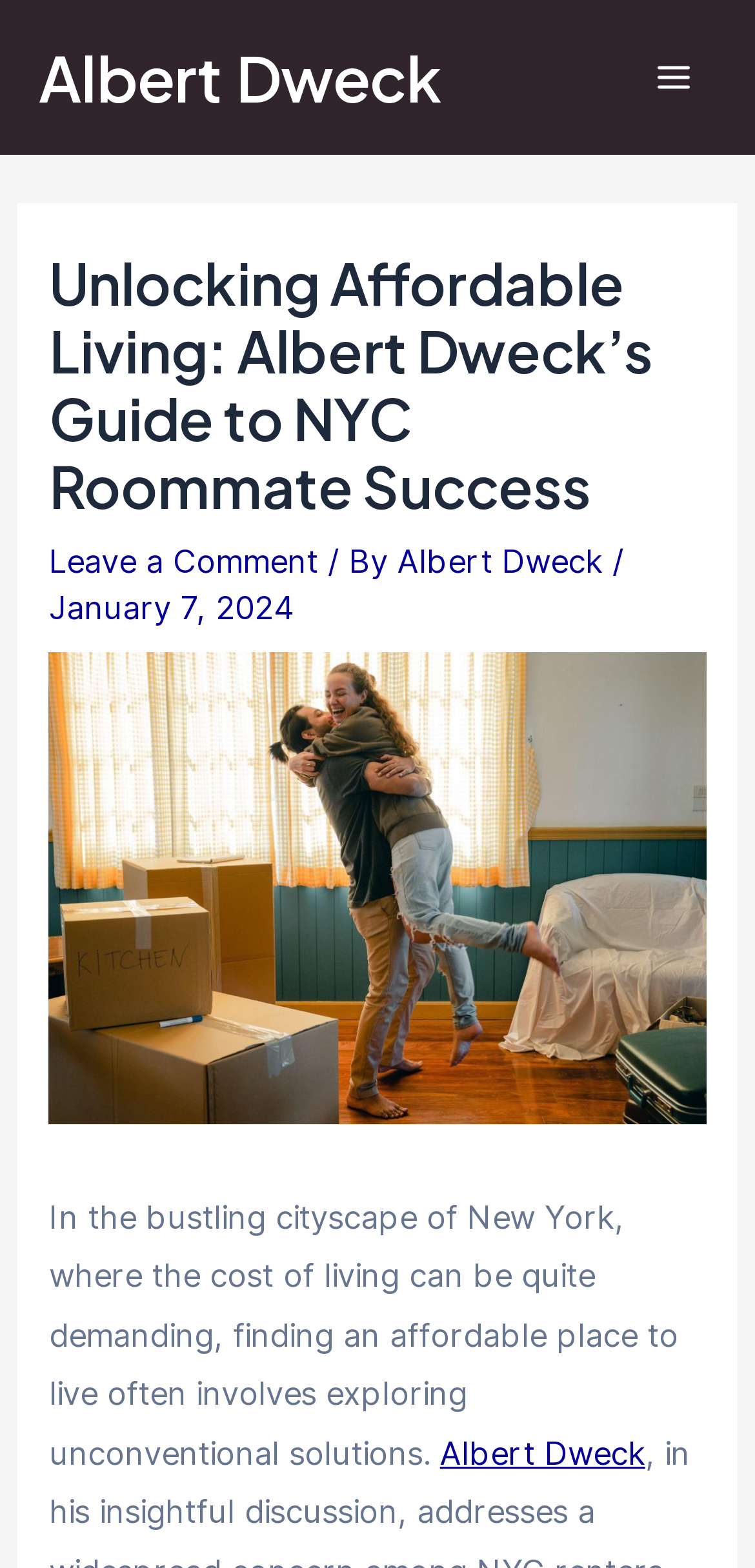What is the date of the article?
Please provide a comprehensive answer based on the information in the image.

The date of the article can be found in the static text '/ By' section, which mentions 'January 7, 2024'.